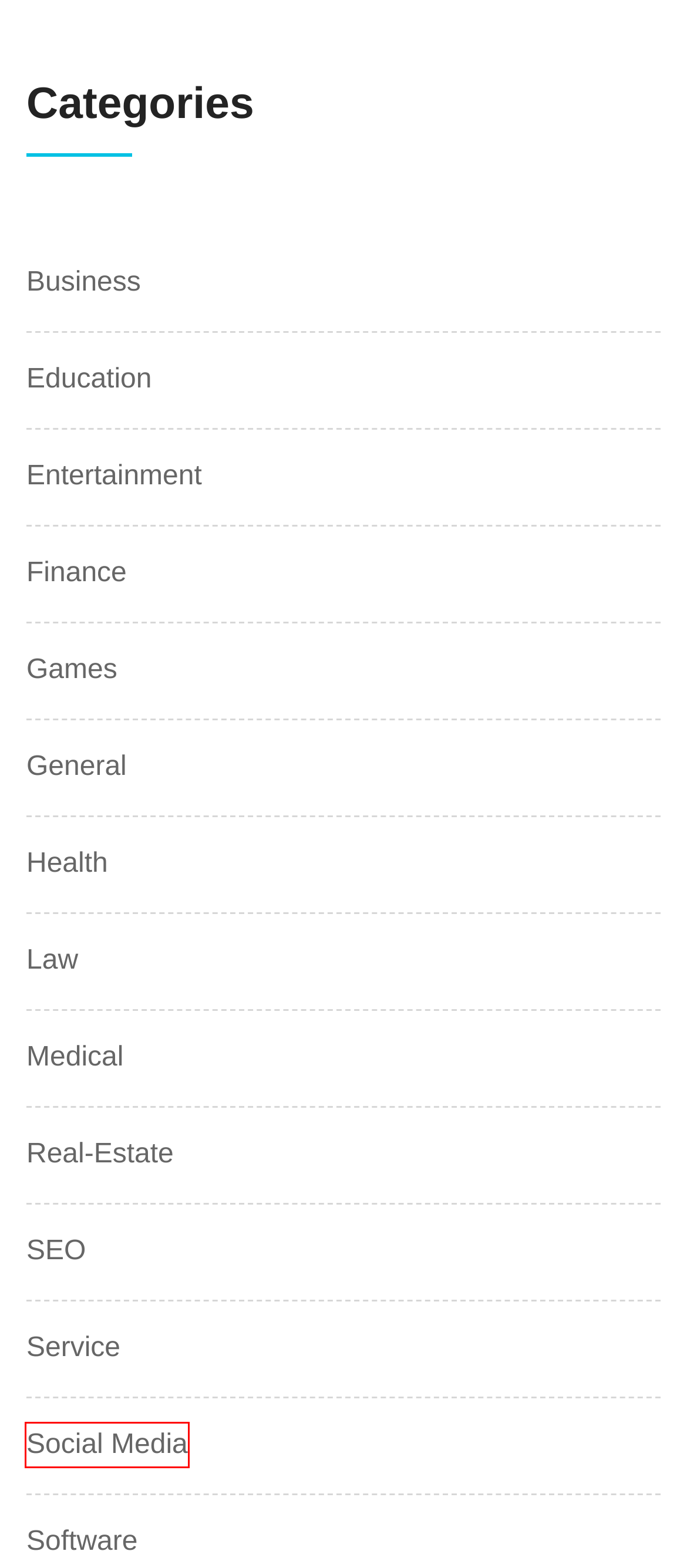You have a screenshot of a webpage with a red bounding box around an element. Select the webpage description that best matches the new webpage after clicking the element within the red bounding box. Here are the descriptions:
A. Software – THE SOUND
B. Health – THE SOUND
C. Business – THE SOUND
D. SEO – THE SOUND
E. Games – THE SOUND
F. Real-Estate – THE SOUND
G. Social Media – THE SOUND
H. Law – THE SOUND

G